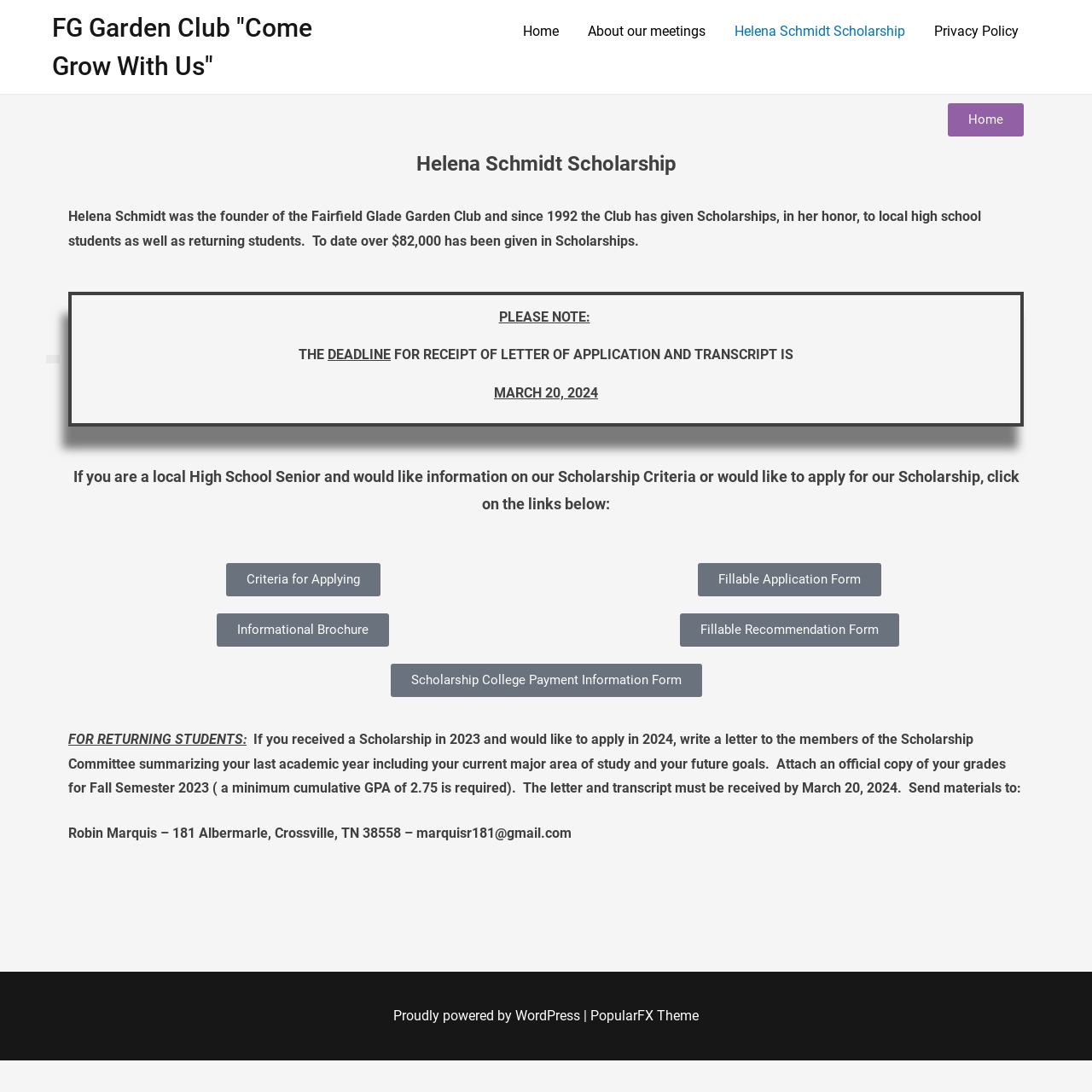Given the description "Proudly powered by WordPress", provide the bounding box coordinates of the corresponding UI element.

[0.36, 0.922, 0.534, 0.937]